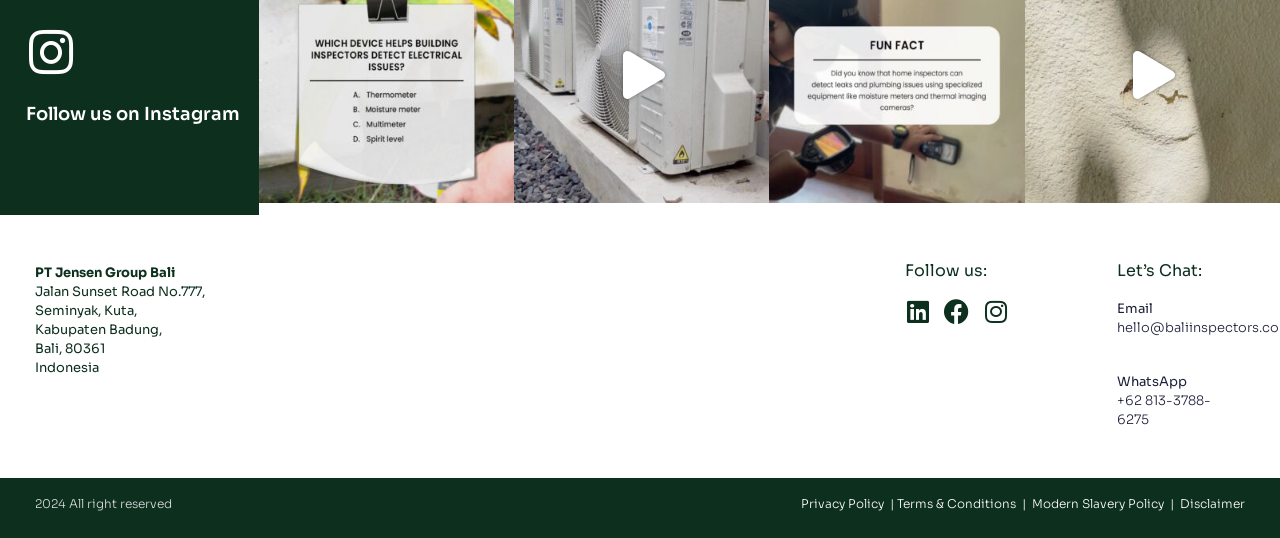Please determine the bounding box coordinates of the element to click in order to execute the following instruction: "Follow us on Instagram". The coordinates should be four float numbers between 0 and 1, specified as [left, top, right, bottom].

[0.768, 0.556, 0.788, 0.603]